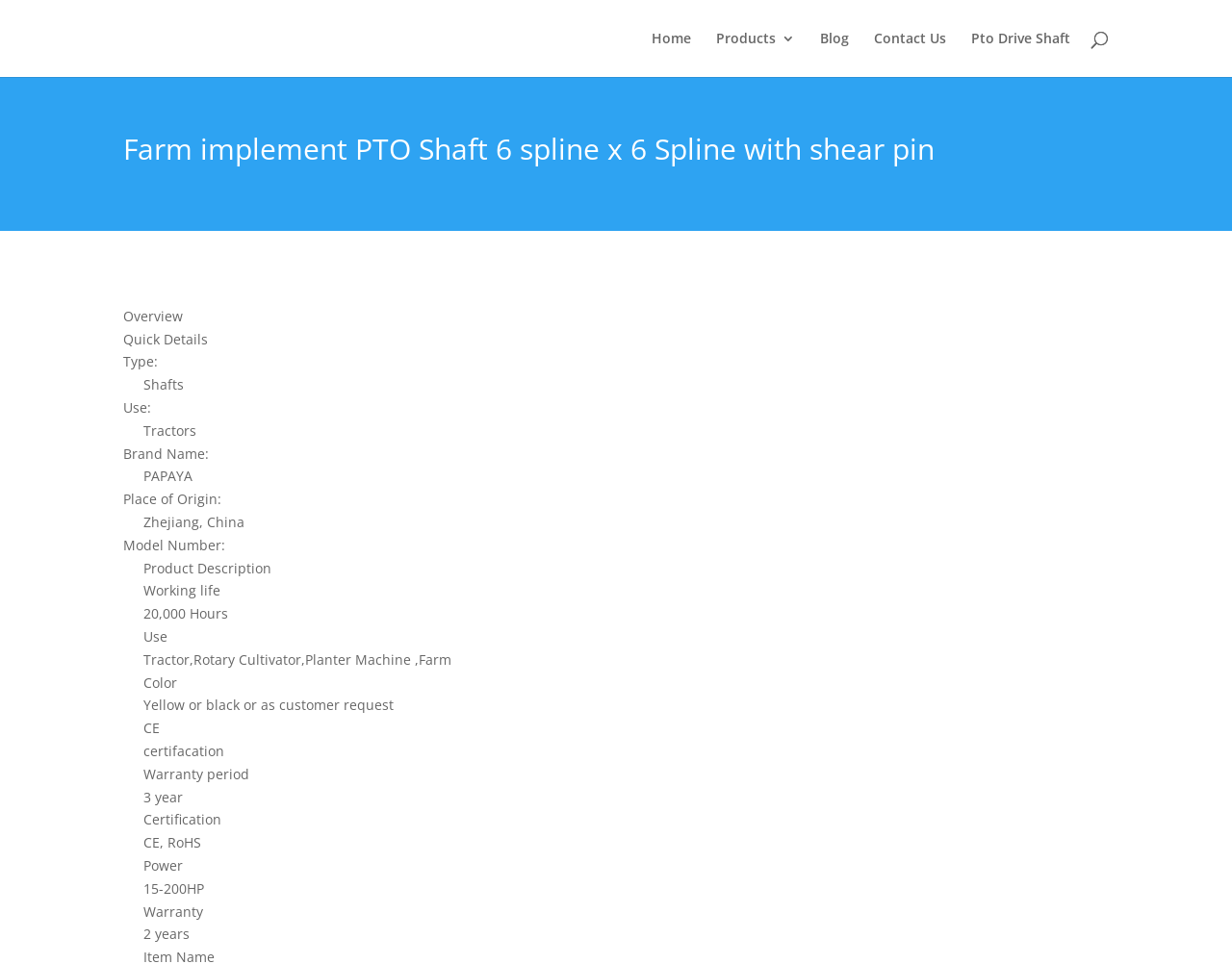Please extract the primary headline from the webpage.

Farm implement PTO Shaft 6 spline x 6 Spline with shear pin